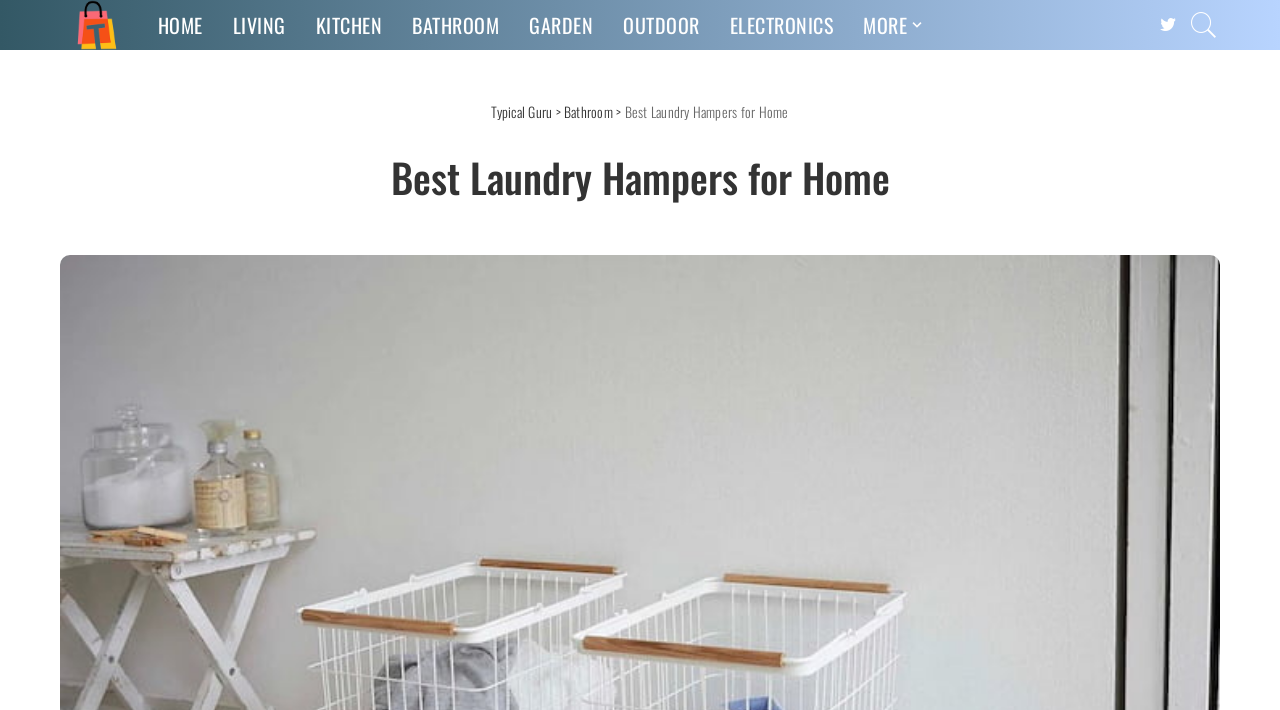Ascertain the bounding box coordinates for the UI element detailed here: "Typical Guru". The coordinates should be provided as [left, top, right, bottom] with each value being a float between 0 and 1.

[0.384, 0.142, 0.431, 0.172]